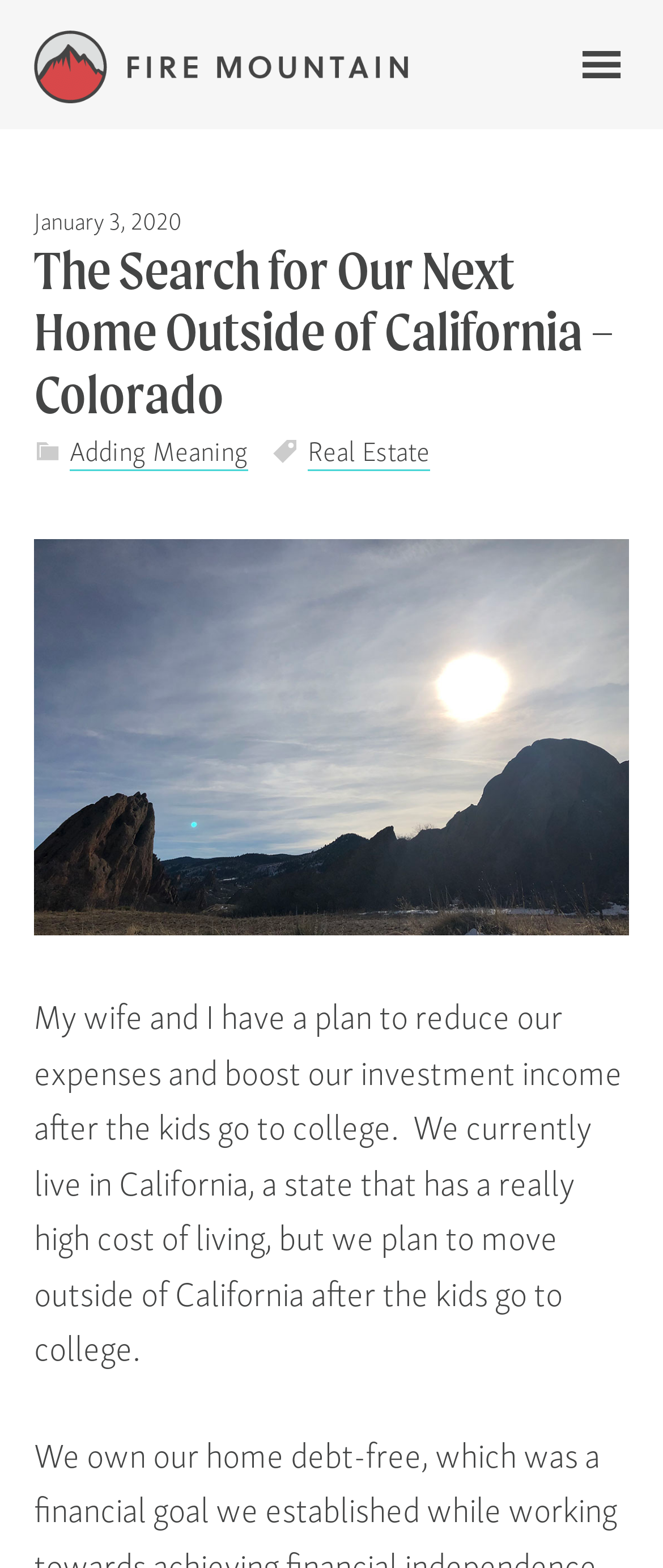Can you find and provide the main heading text of this webpage?

The Search for Our Next Home Outside of California – Colorado